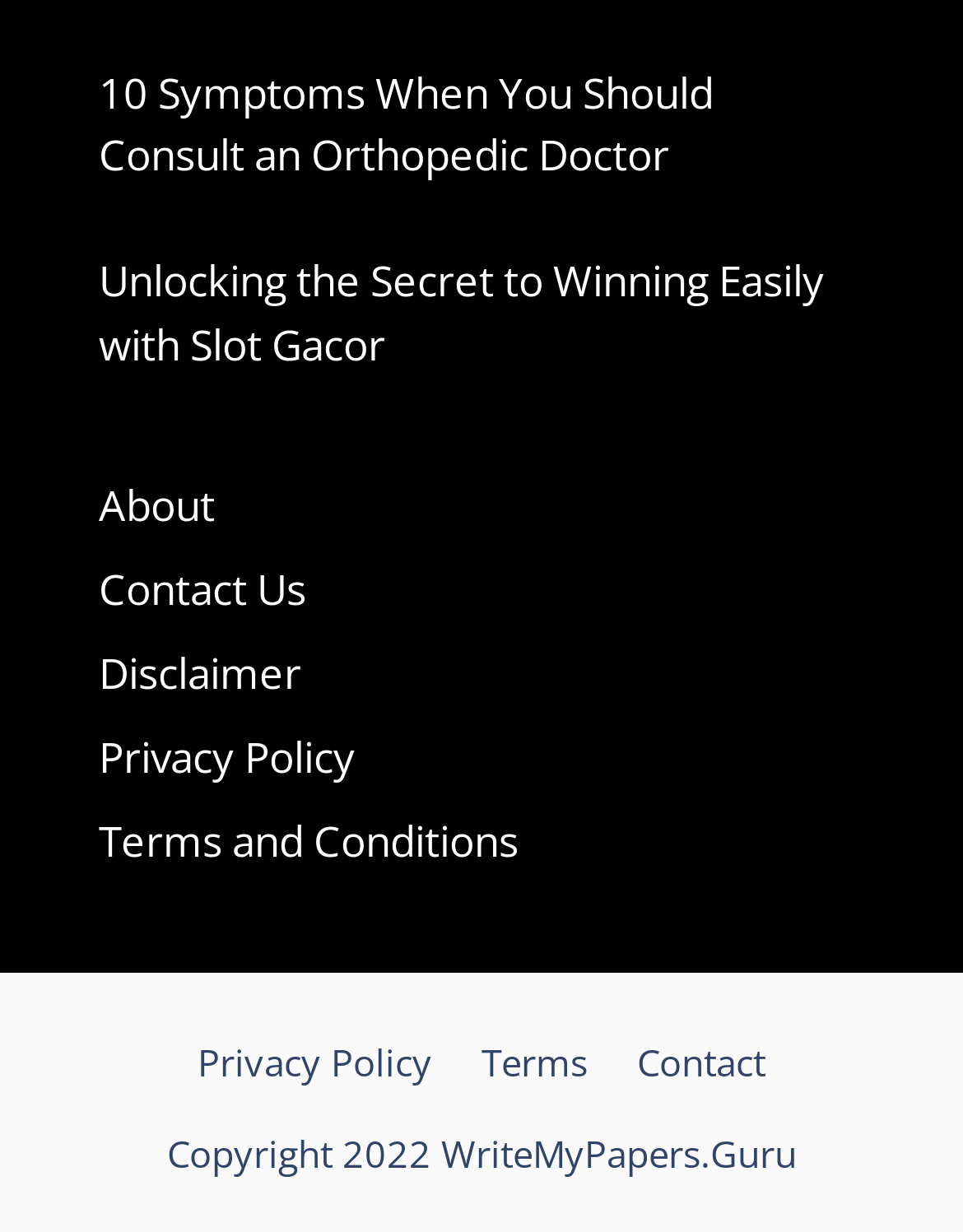What is the copyright year mentioned on the webpage?
Please use the image to provide a one-word or short phrase answer.

2022